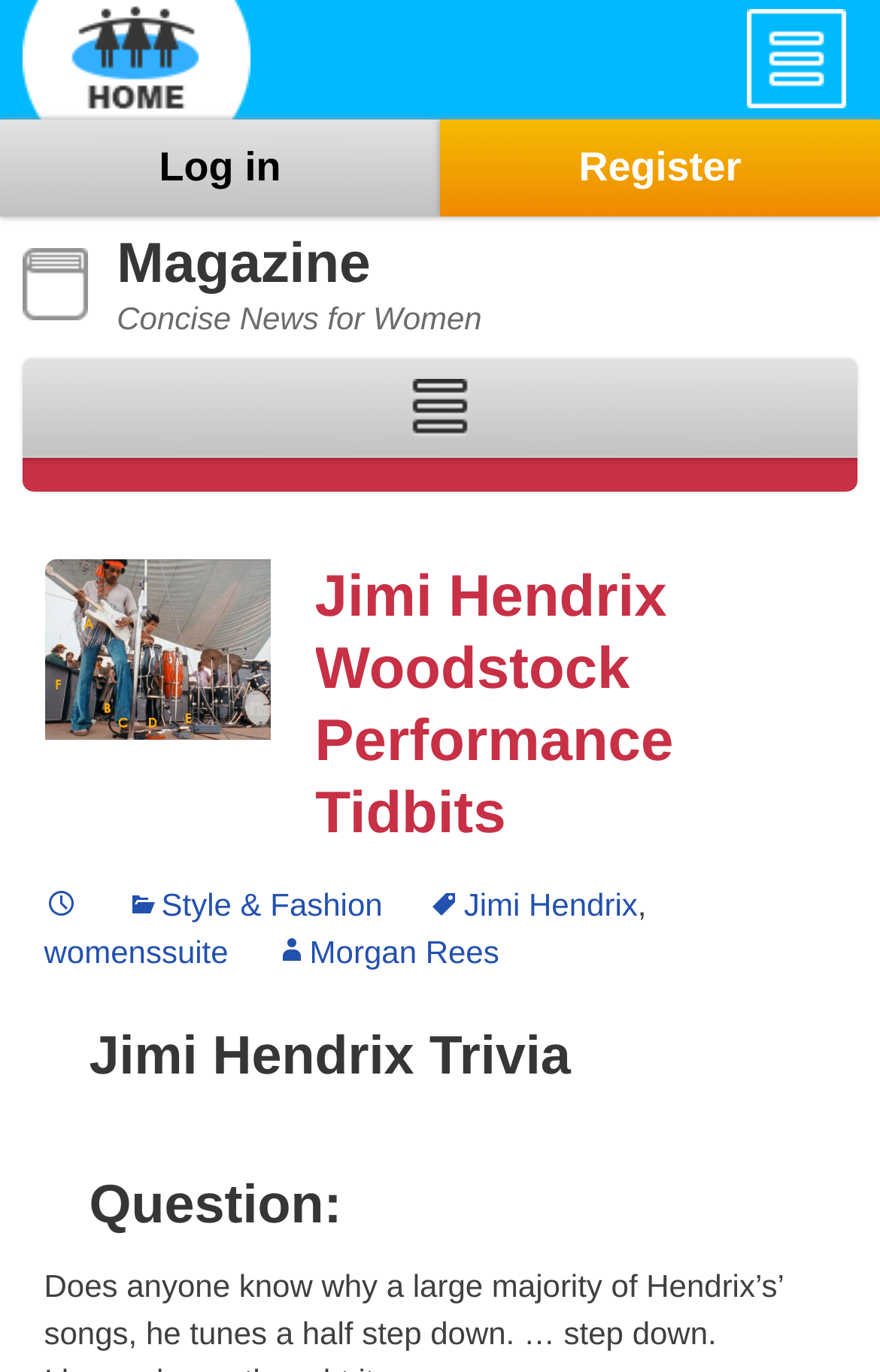Write an elaborate caption that captures the essence of the webpage.

The webpage is about Jimi Hendrix's Woodstock performance, with a focus on tidbits and trivia. At the top left, there are three links: "Women's Suite", "Log in", and "Register", which are positioned horizontally. Below these links, there is a larger link "Magazine Concise News for Women" that spans across the top of the page.

The main content of the page is divided into sections, with a large header "Jimi Hendrix Woodstock Performance Tidbits" at the top. Below this header, there are three links with icons: a music note, a fashion icon, and a Jimi Hendrix icon, which are positioned horizontally. These links are followed by a comma and another link "womenssuite".

Further down, there is a section titled "Jimi Hendrix Trivia", which is separated from the previous section by a horizontal line. This section starts with a question "Question:" and is followed by a paragraph of text that discusses Jimi Hendrix's songwriting habits, specifically why he tunes his guitar a half step down.